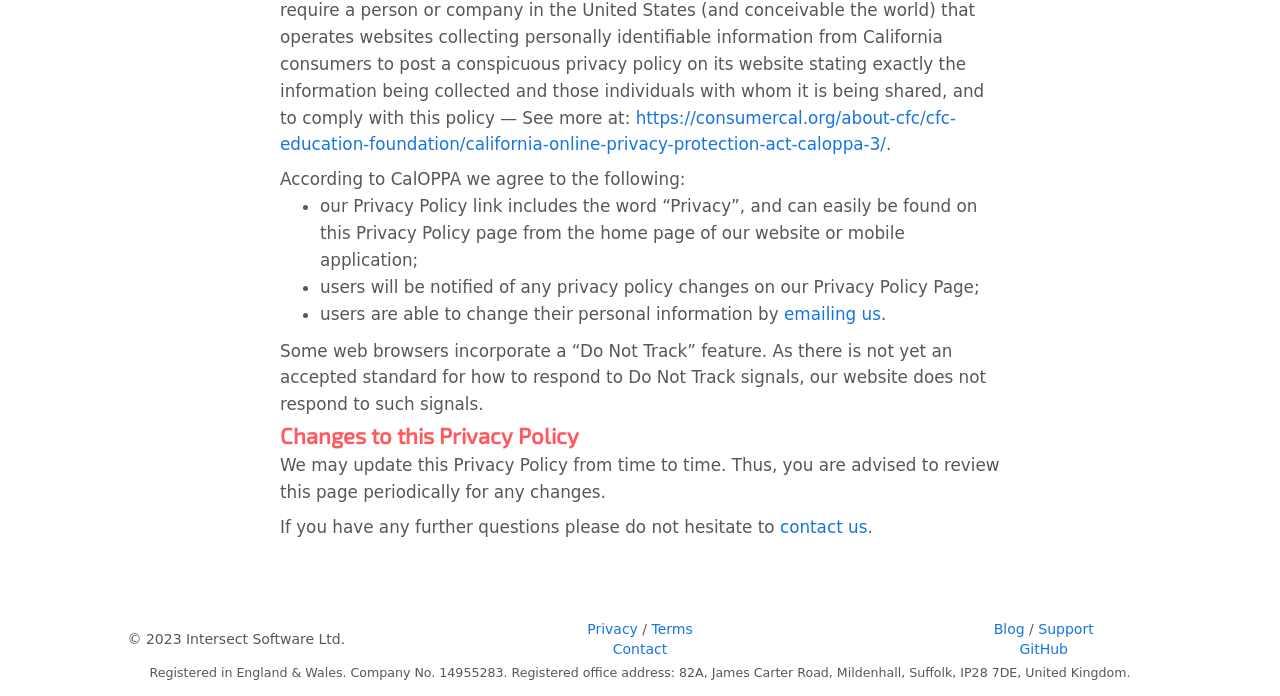How can users change their personal information?
Answer briefly with a single word or phrase based on the image.

Emailing us